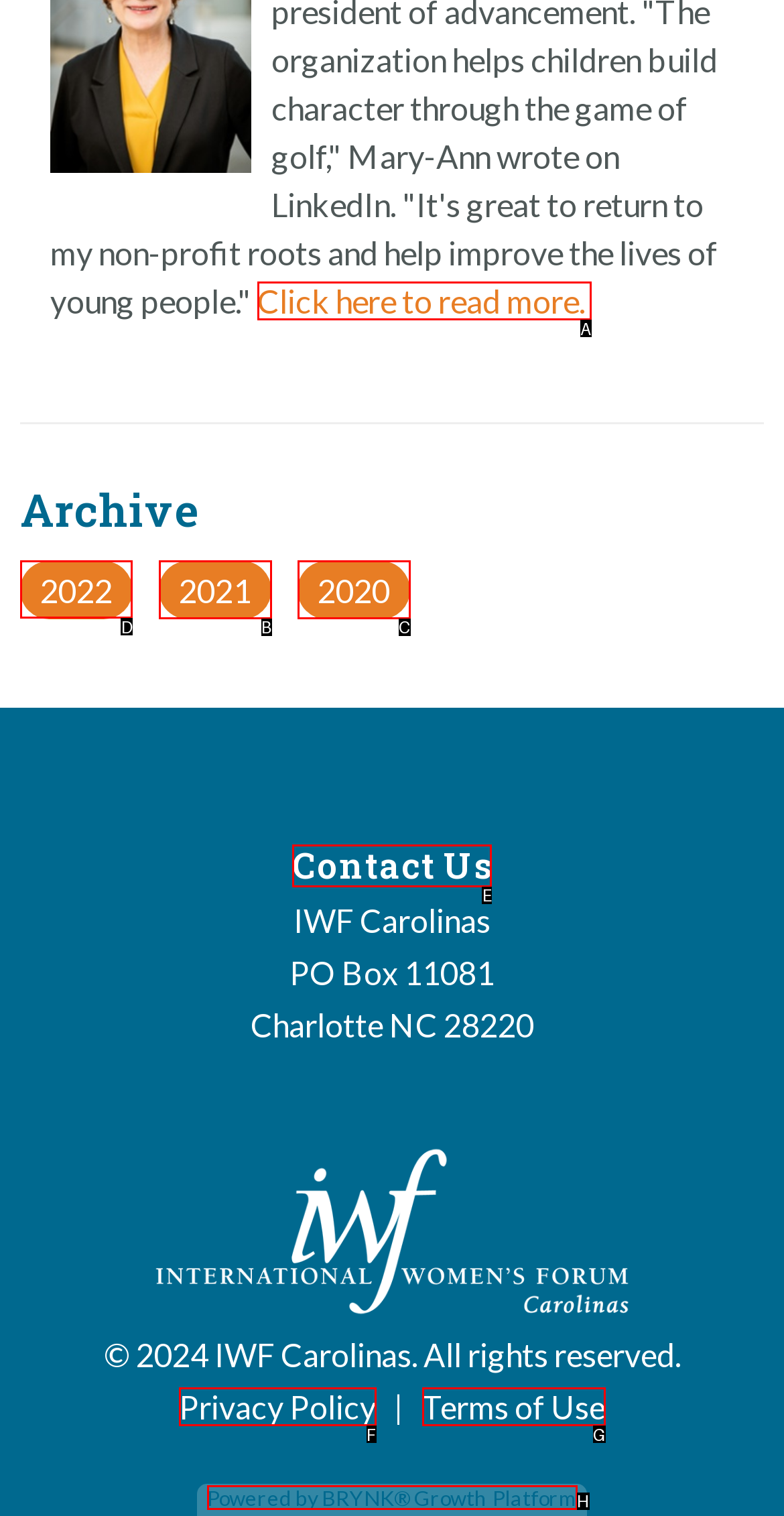Tell me the correct option to click for this task: View 2022 archive
Write down the option's letter from the given choices.

D